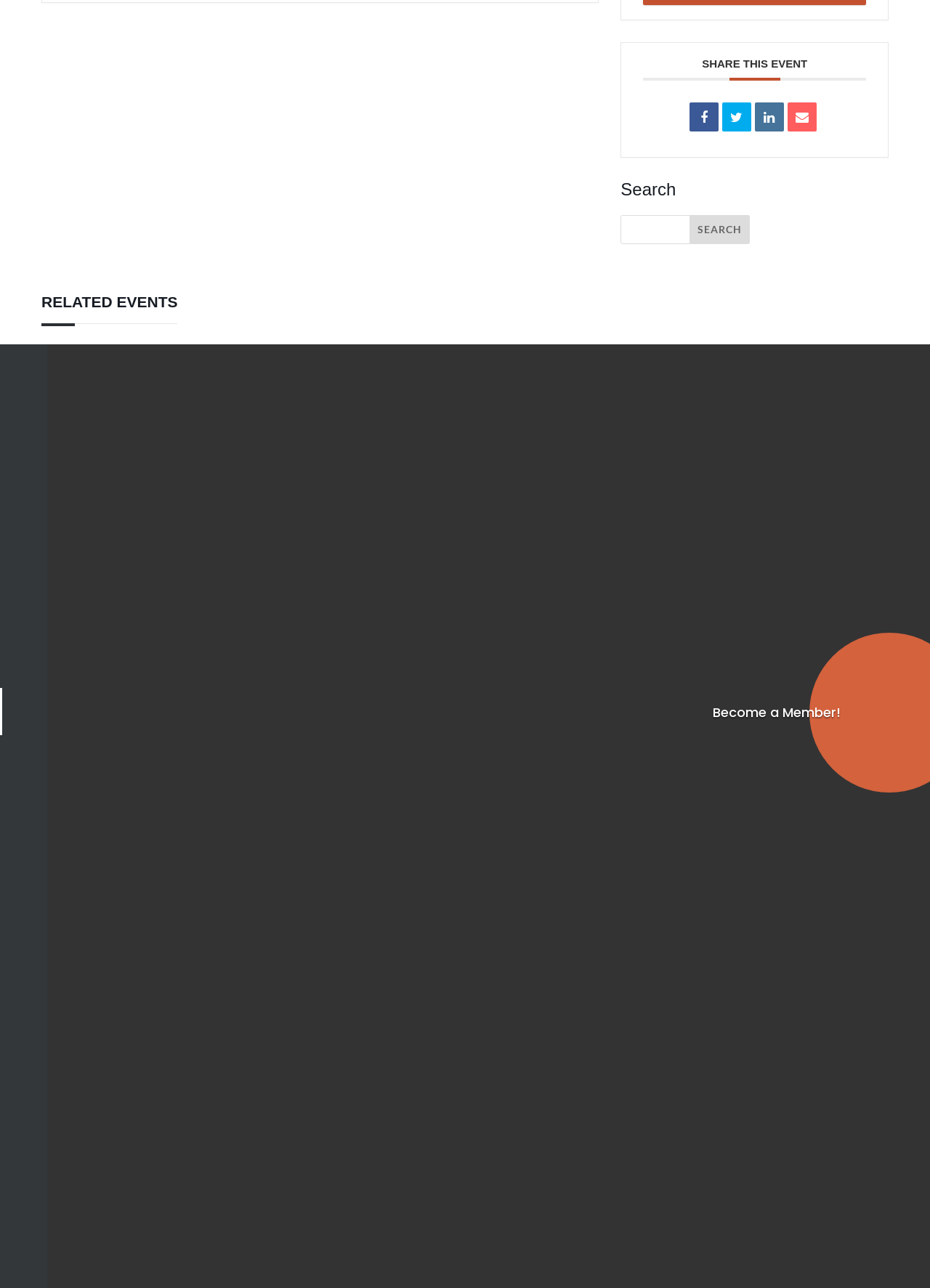What type of organization is this?
Please answer the question with a detailed response using the information from the screenshot.

I found the information at the bottom of the webpage, which states that 'The Bicycle Coalition of Greater Philadelphia is an independent 501(c)3 non-profit organization, EIN: 23-2586631'.